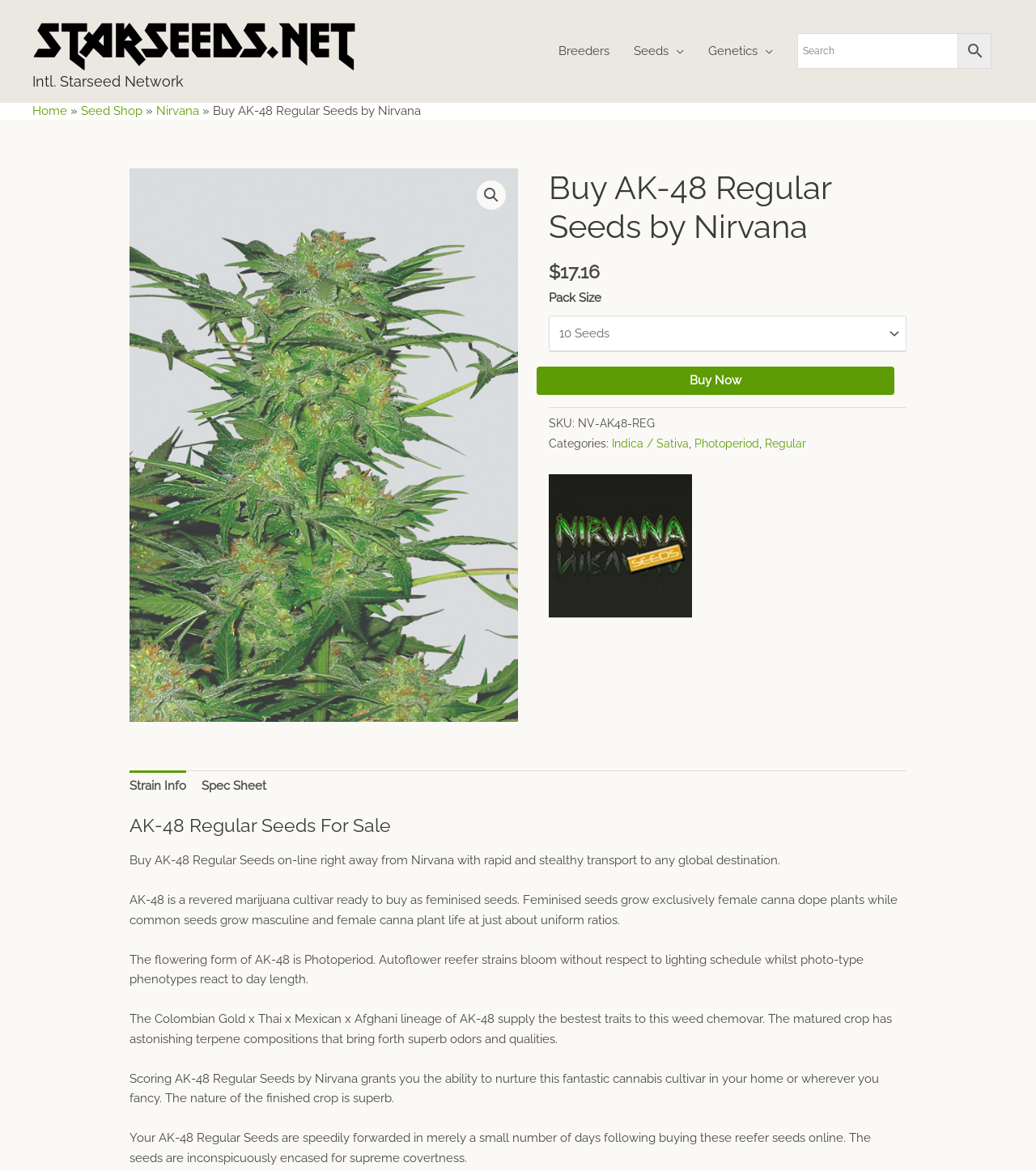Please use the details from the image to answer the following question comprehensively:
What is the flowering type of AK-48 Regular Seeds?

The flowering type of AK-48 Regular Seeds can be found on the webpage by reading the text that describes the characteristics of AK-48 Regular Seeds, which states that the flowering type is Photoperiod.